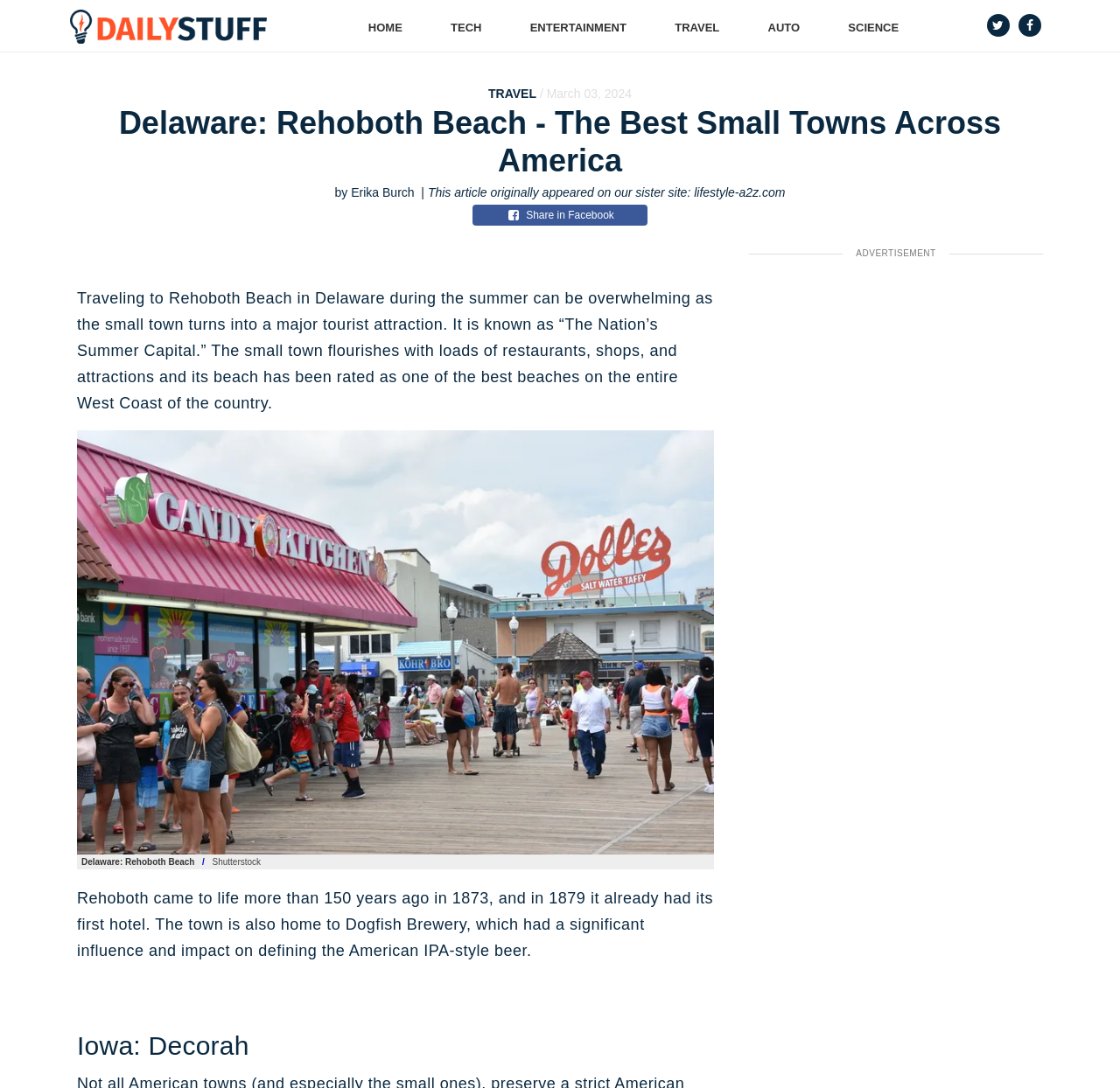Based on the image, provide a detailed response to the question:
What is the name of the brewery mentioned in the article?

The article mentions that Rehoboth Beach is home to Dogfish Brewery, which had a significant influence and impact on defining the American IPA-style beer.